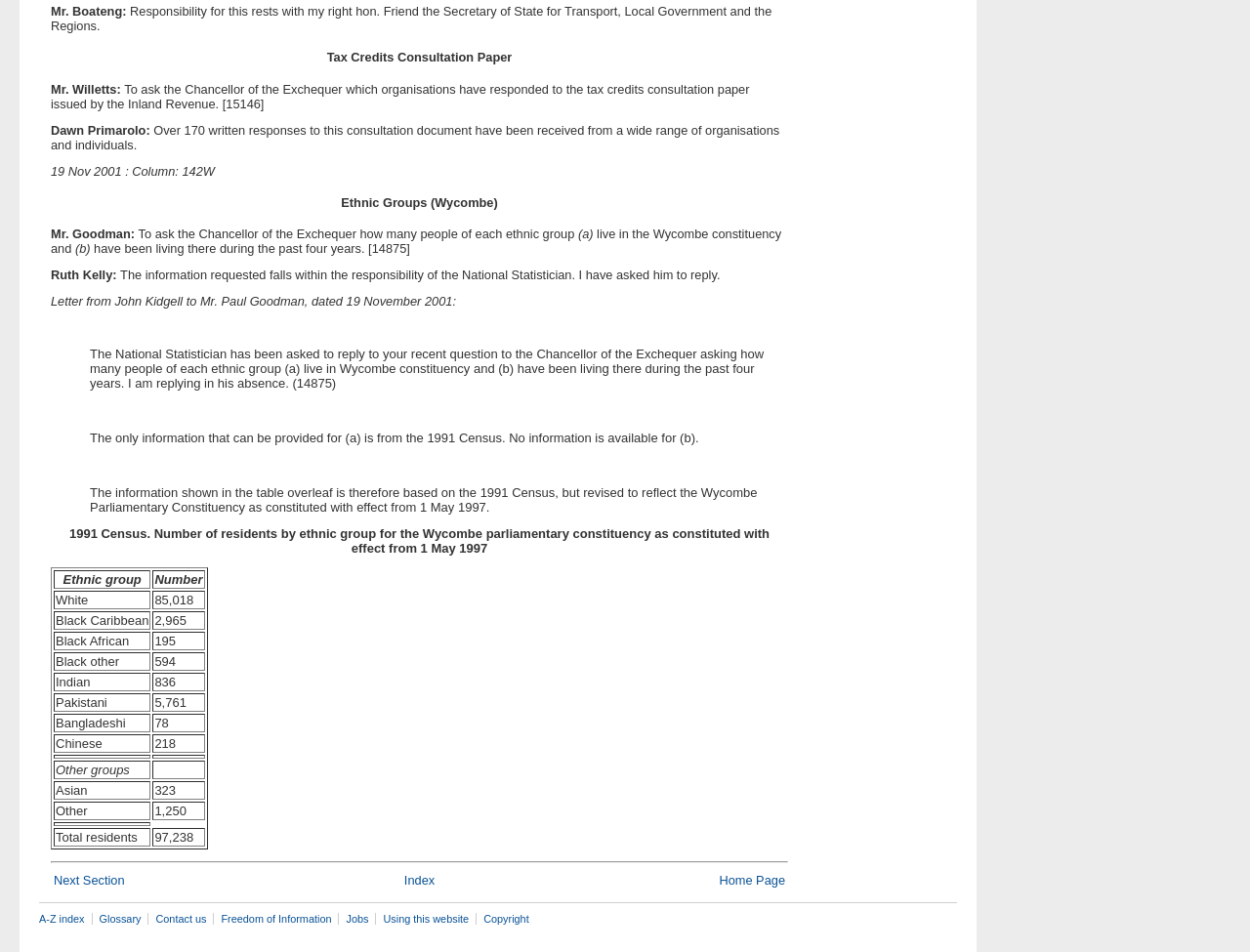Identify the bounding box coordinates of the clickable region to carry out the given instruction: "Contact 'us'".

[0.119, 0.959, 0.171, 0.971]